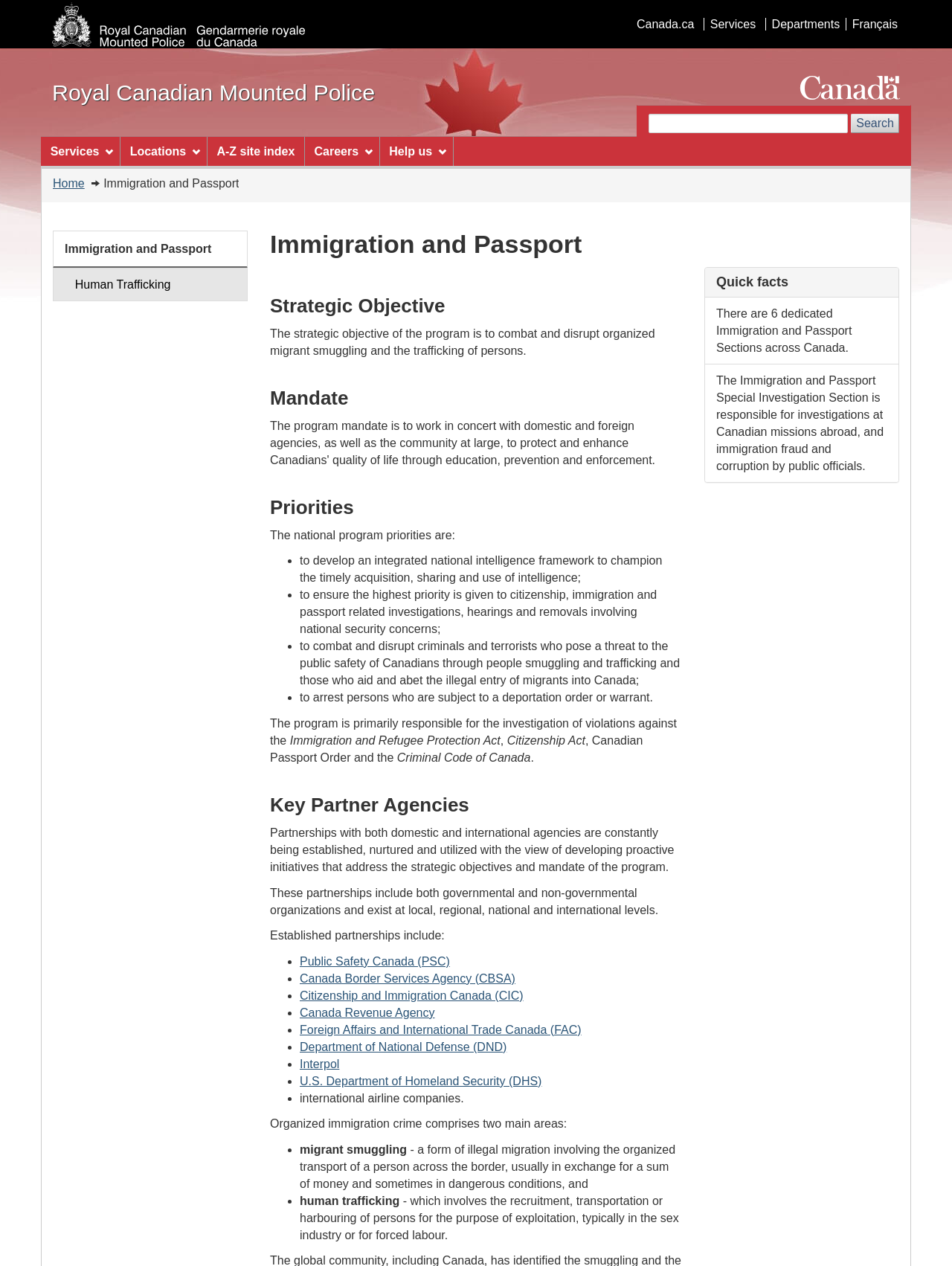Determine the webpage's heading and output its text content.

Immigration and Passport